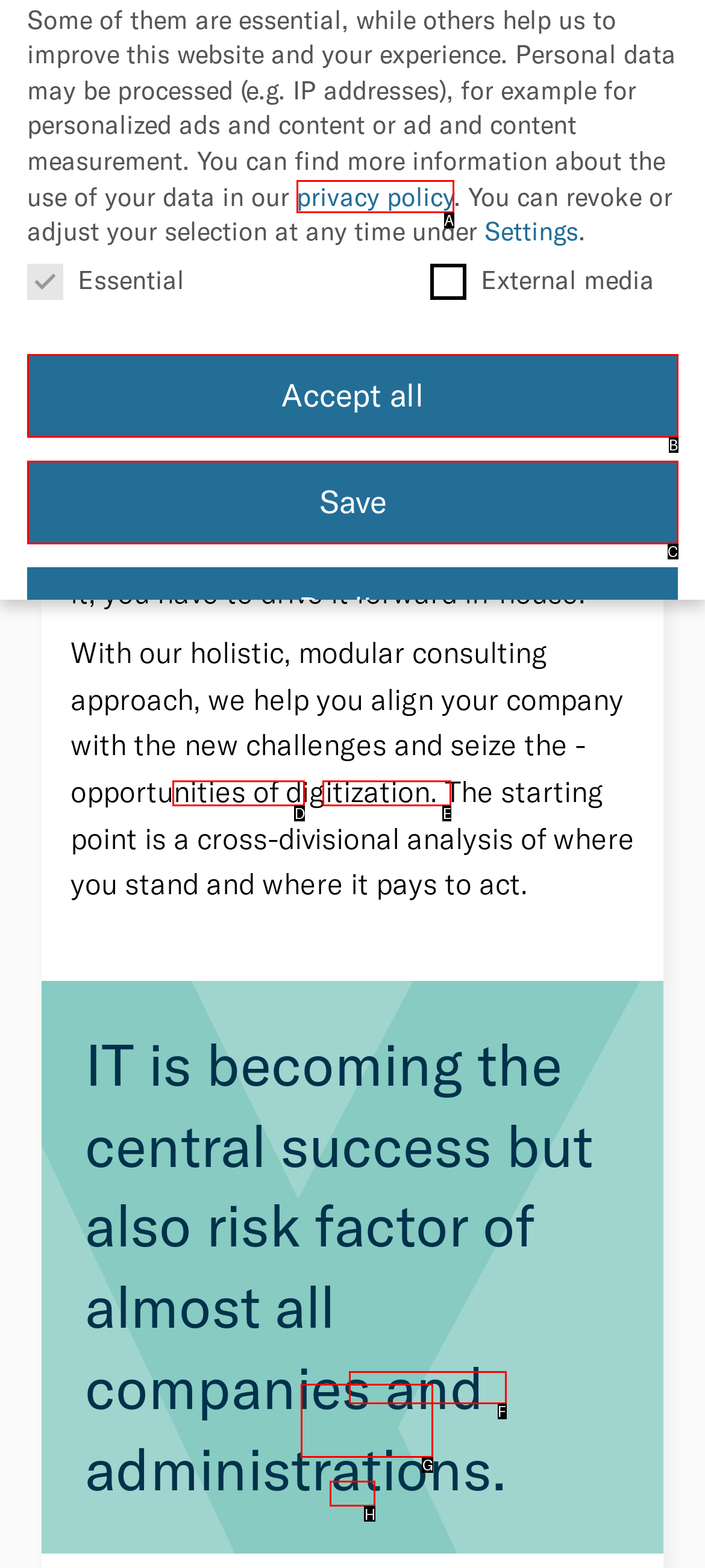Identify the HTML element that matches the description: Accept all
Respond with the letter of the correct option.

B